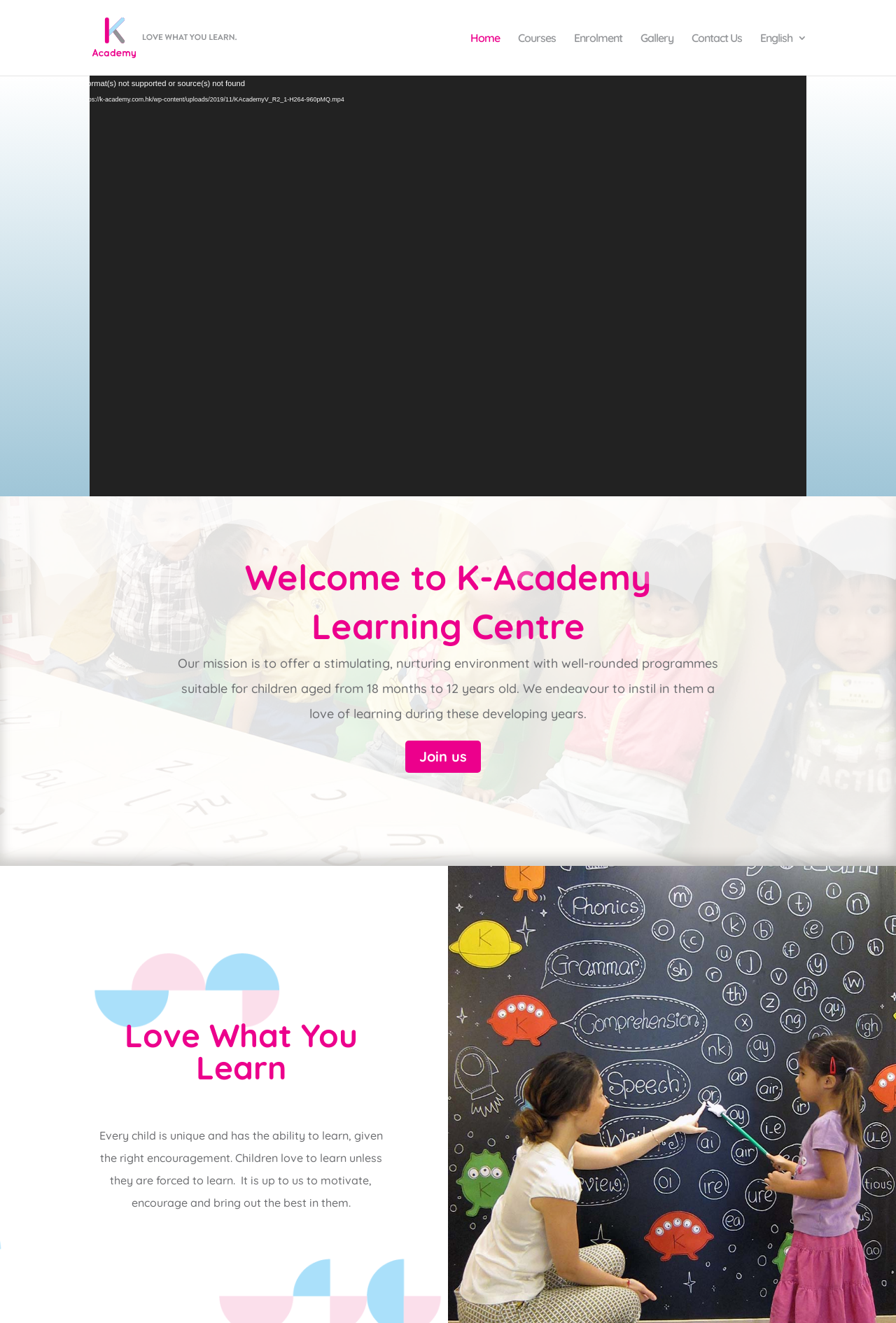Answer the following in one word or a short phrase: 
What is the name of the learning centre?

K-Academy